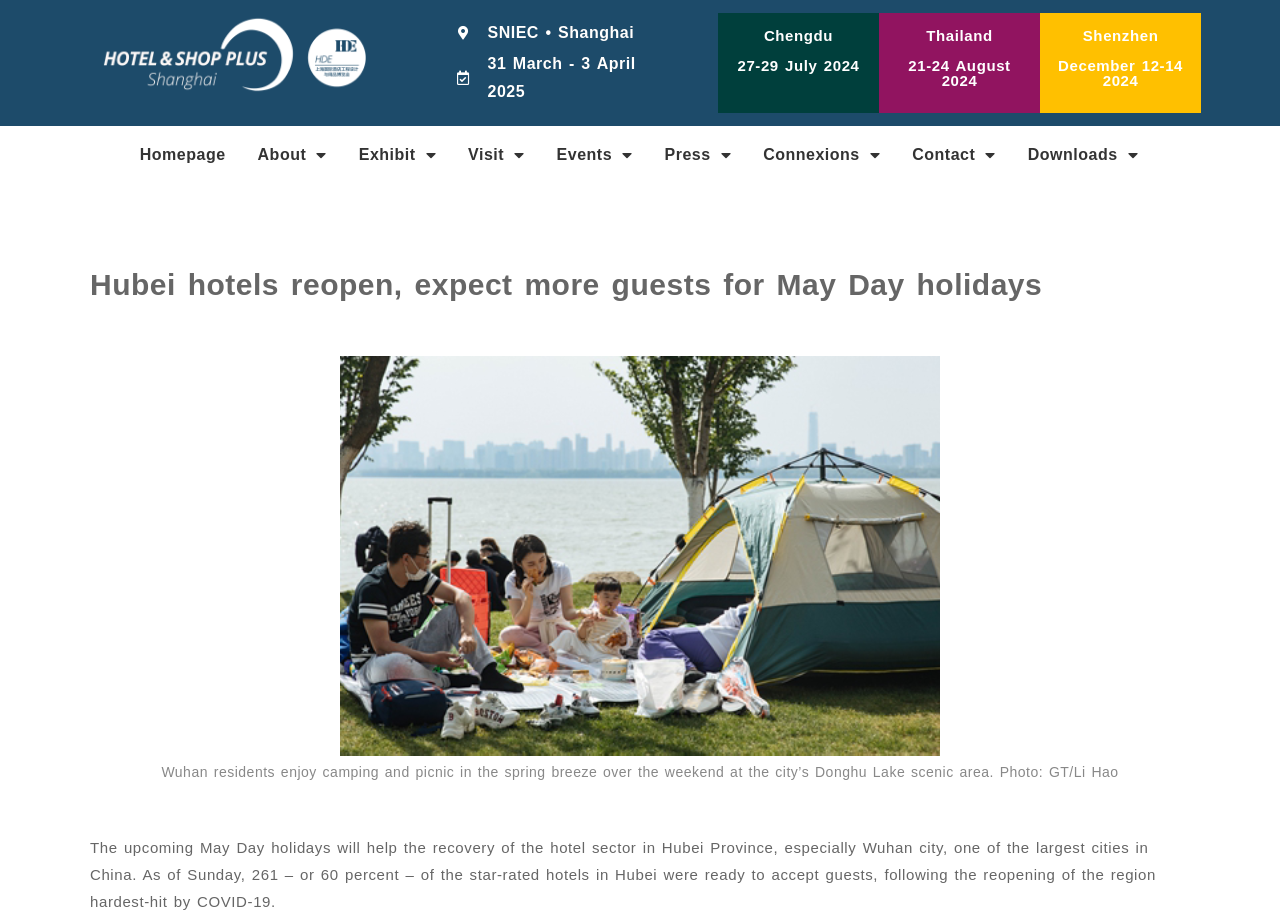Please determine the bounding box coordinates of the element's region to click in order to carry out the following instruction: "Click on Chengdu". The coordinates should be four float numbers between 0 and 1, i.e., [left, top, right, bottom].

[0.597, 0.029, 0.651, 0.048]